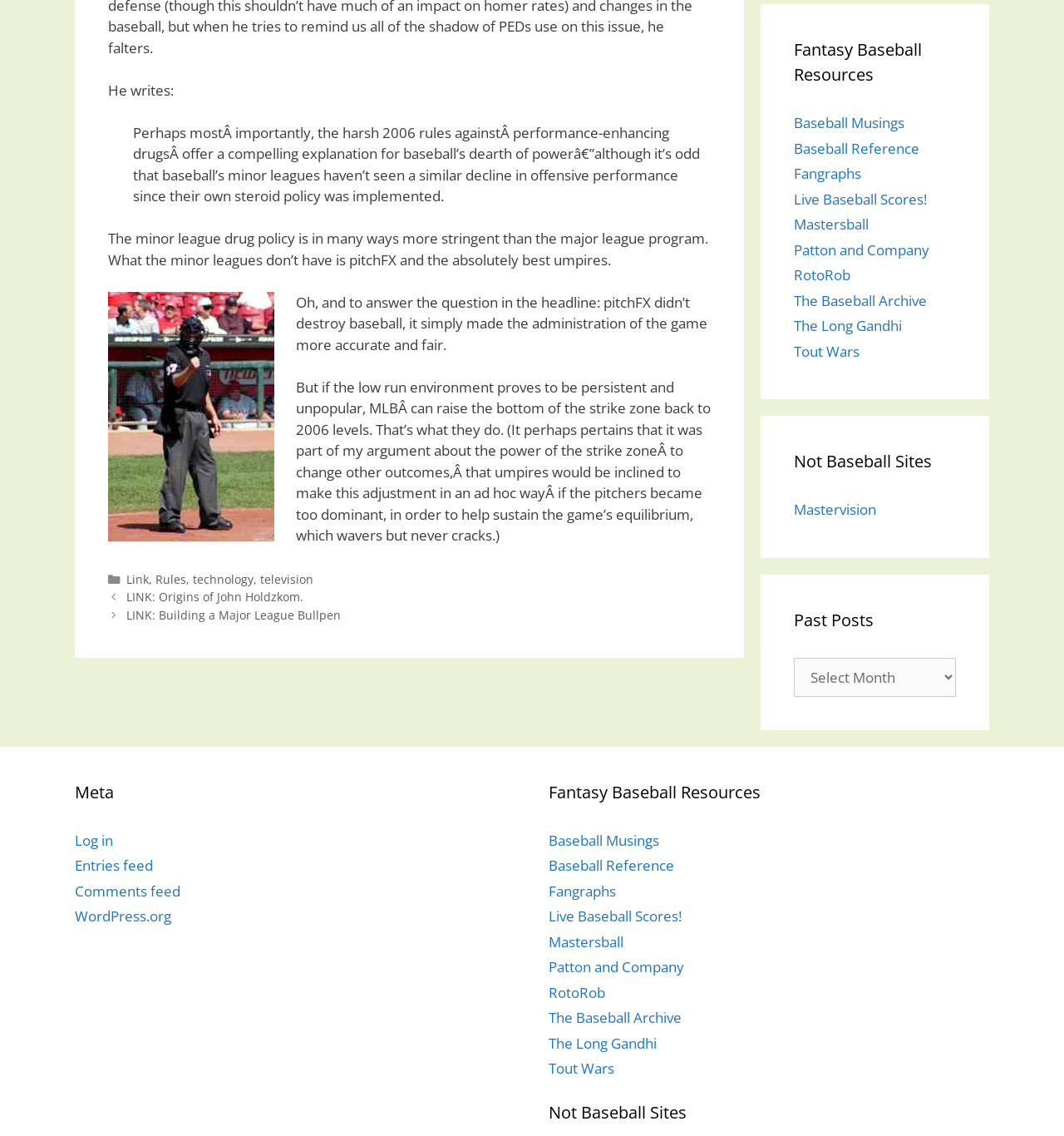Please determine the bounding box coordinates of the area that needs to be clicked to complete this task: 'View the '2024 Division 1' page'. The coordinates must be four float numbers between 0 and 1, formatted as [left, top, right, bottom].

None